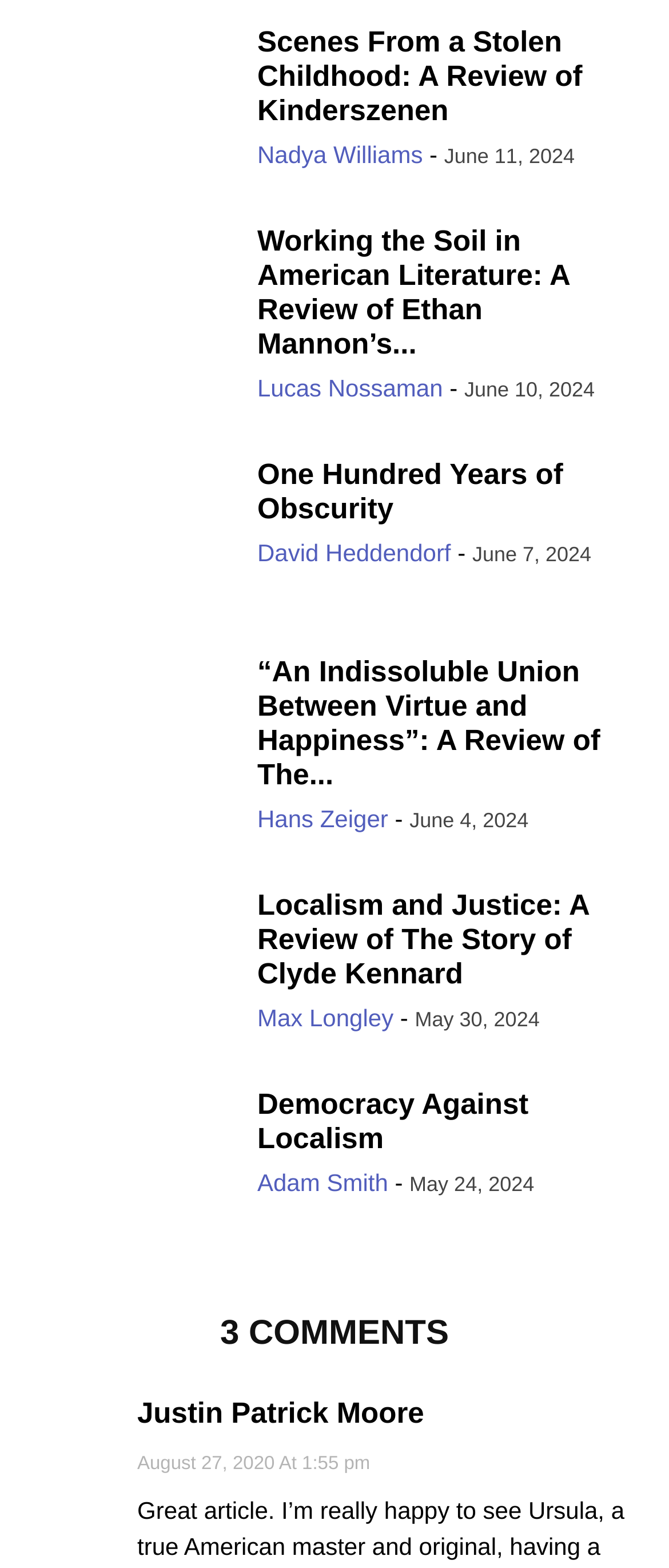Locate the bounding box coordinates of the clickable area needed to fulfill the instruction: "View the comments section".

[0.038, 0.84, 0.962, 0.862]